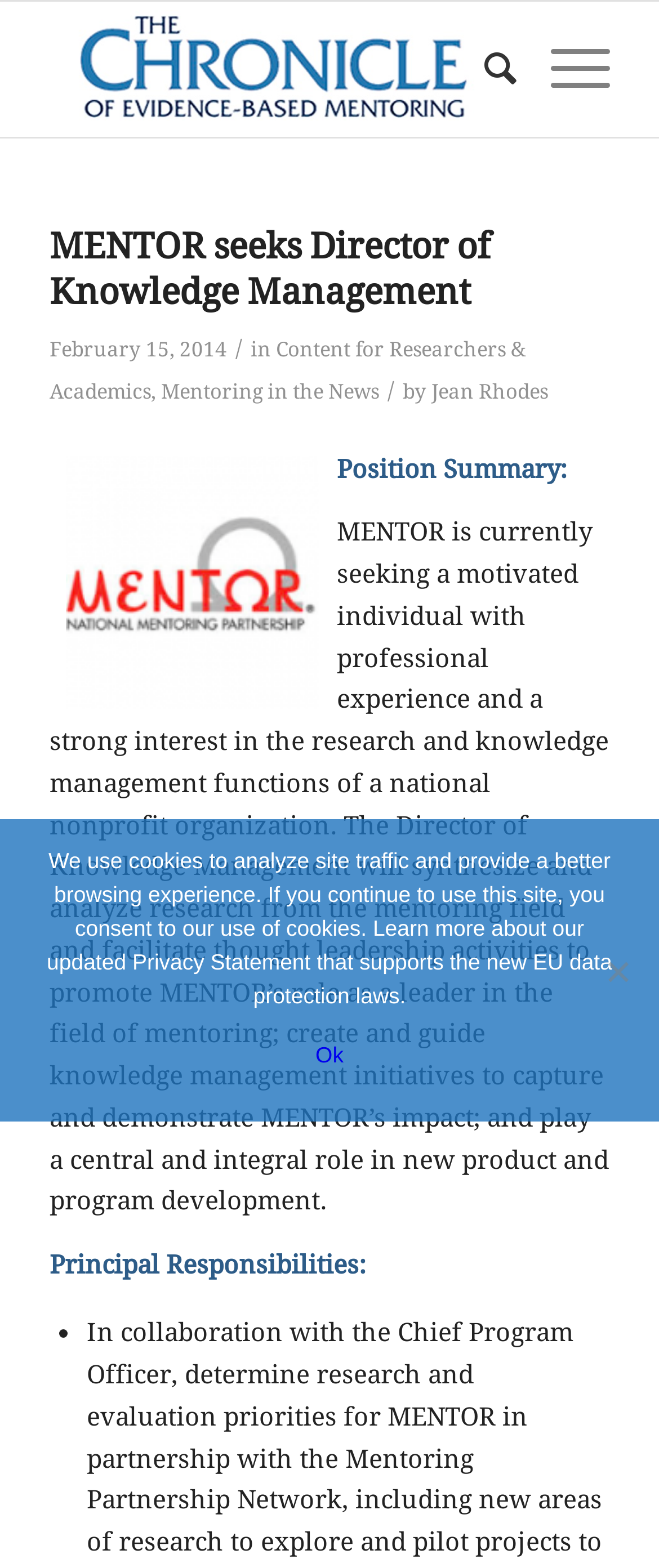Determine the bounding box for the described UI element: "Mentoring in the News".

[0.244, 0.243, 0.575, 0.258]